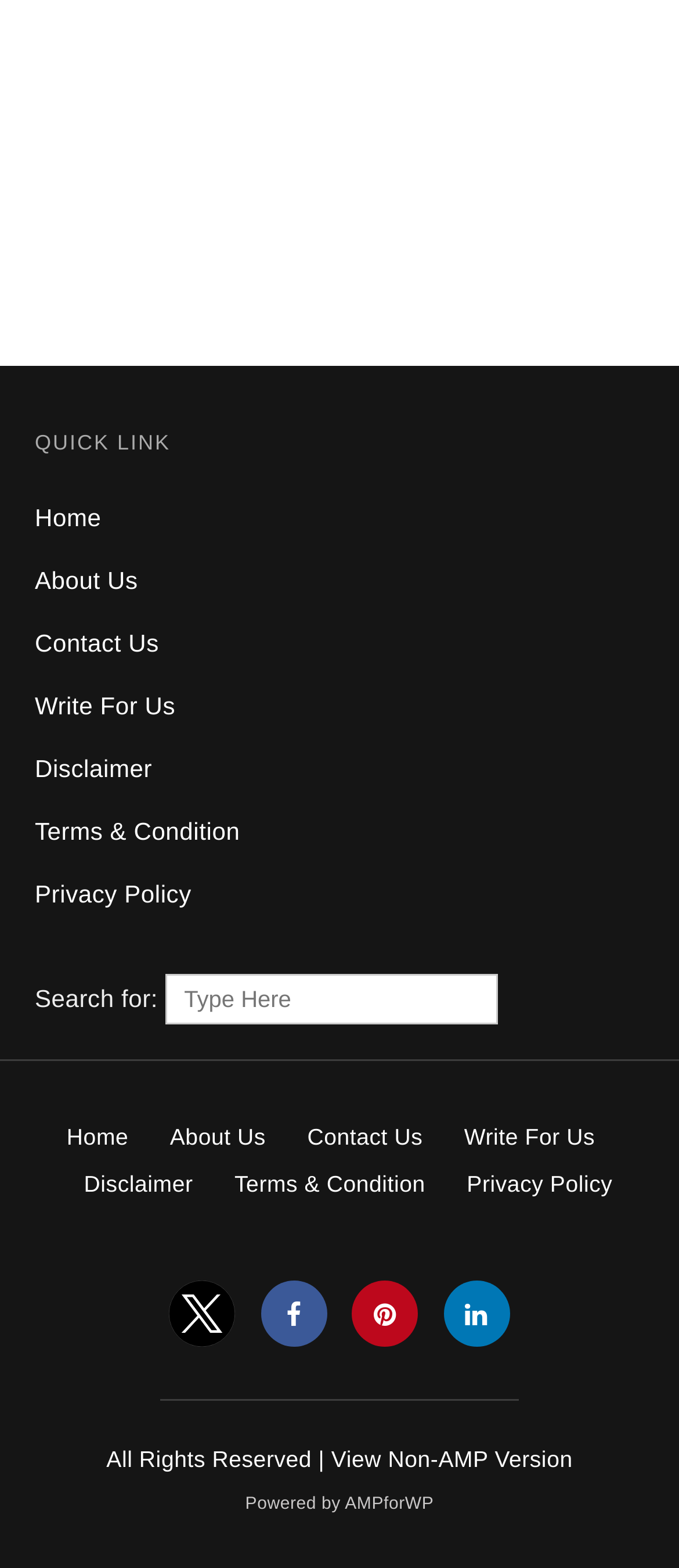Respond to the following question using a concise word or phrase: 
How many footer links are there?

9